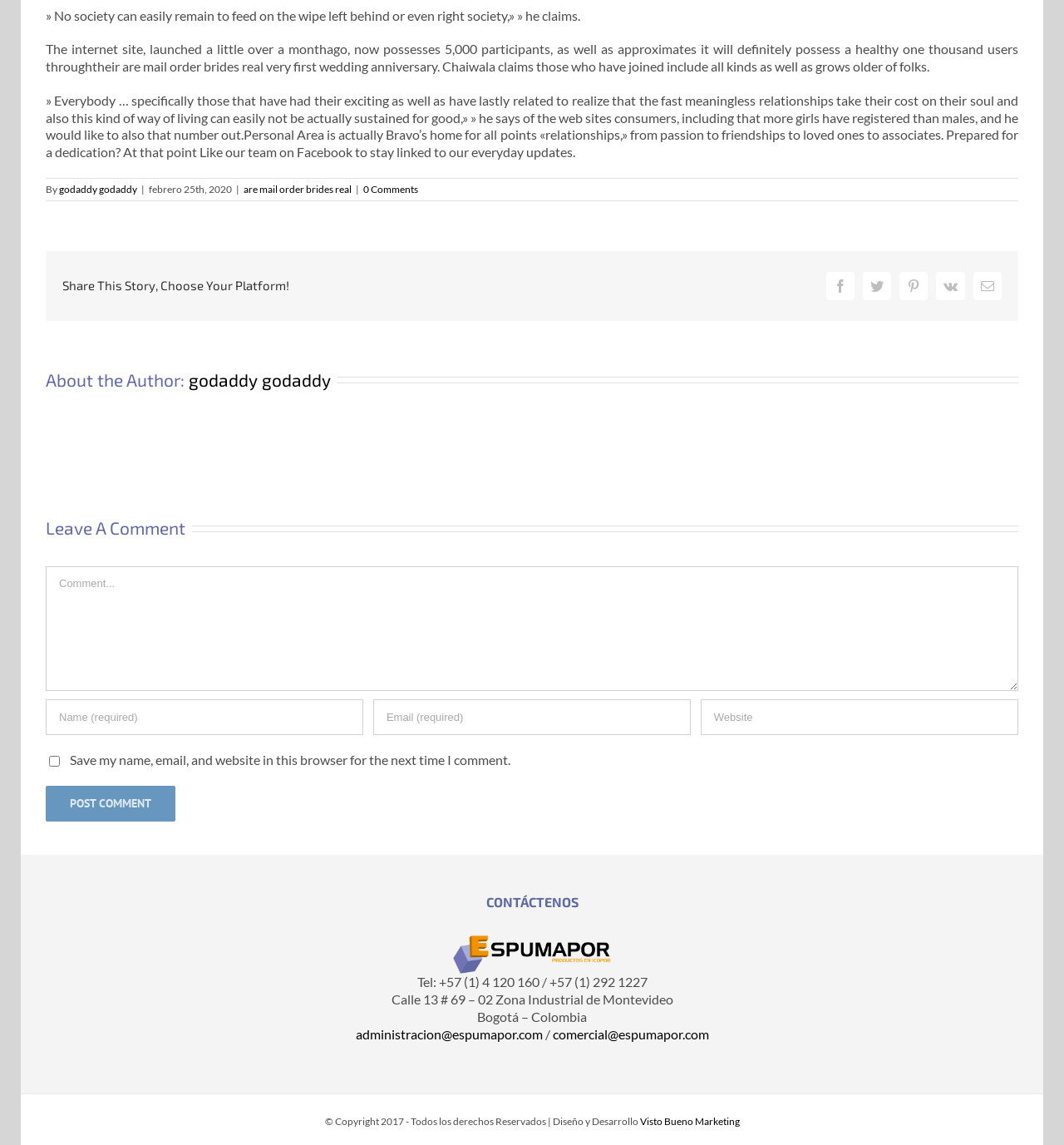Identify the bounding box for the given UI element using the description provided. Coordinates should be in the format (top-left x, top-left y, bottom-right x, bottom-right y) and must be between 0 and 1. Here is the description: Visto Bueno Marketing

[0.601, 0.974, 0.695, 0.985]